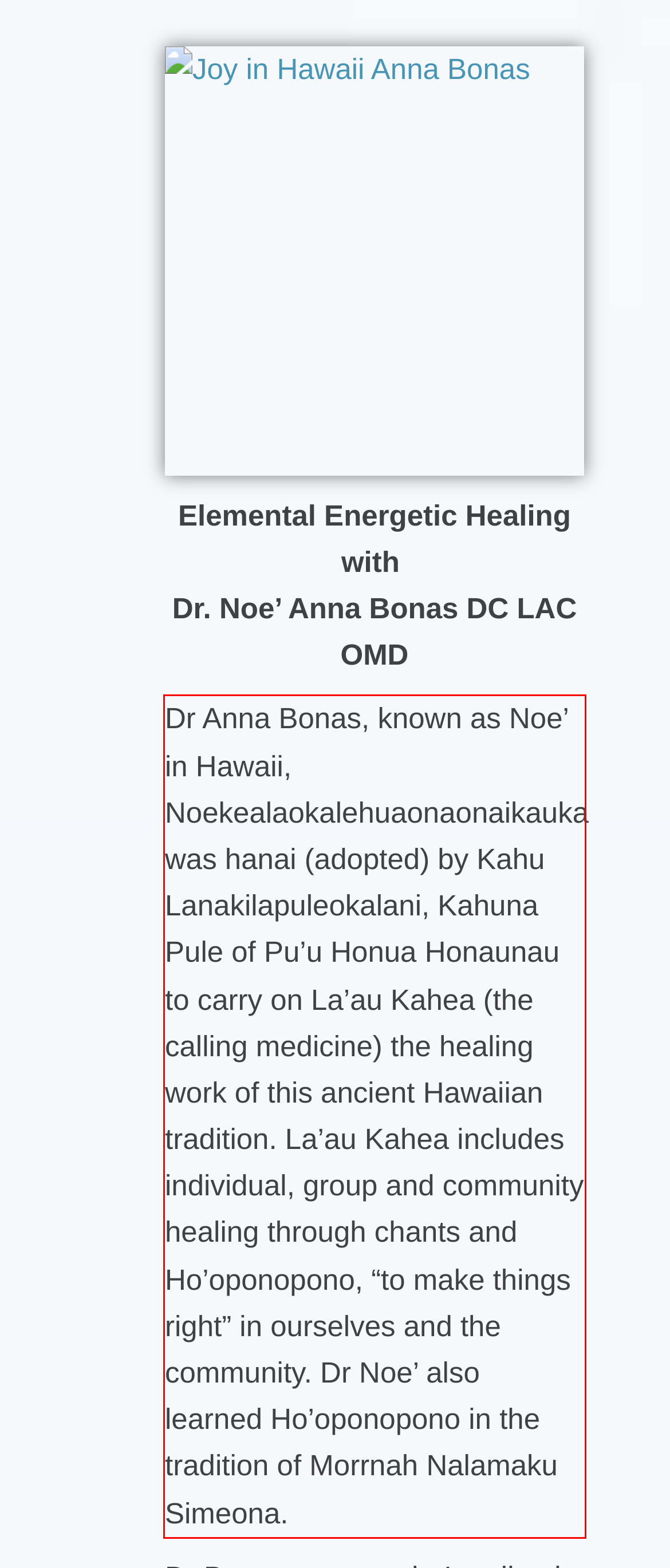Analyze the webpage screenshot and use OCR to recognize the text content in the red bounding box.

Dr Anna Bonas, known as Noe’ in Hawaii, Noekealaokalehuaonaonaikauka was hanai (adopted) by Kahu Lanakilapuleokalani, Kahuna Pule of Pu’u Honua Honaunau to carry on La’au Kahea (the calling medicine) the healing work of this ancient Hawaiian tradition. La’au Kahea includes individual, group and community healing through chants and Ho’oponopono, “to make things right” in ourselves and the community. Dr Noe’ also learned Ho’oponopono in the tradition of Morrnah Nalamaku Simeona.